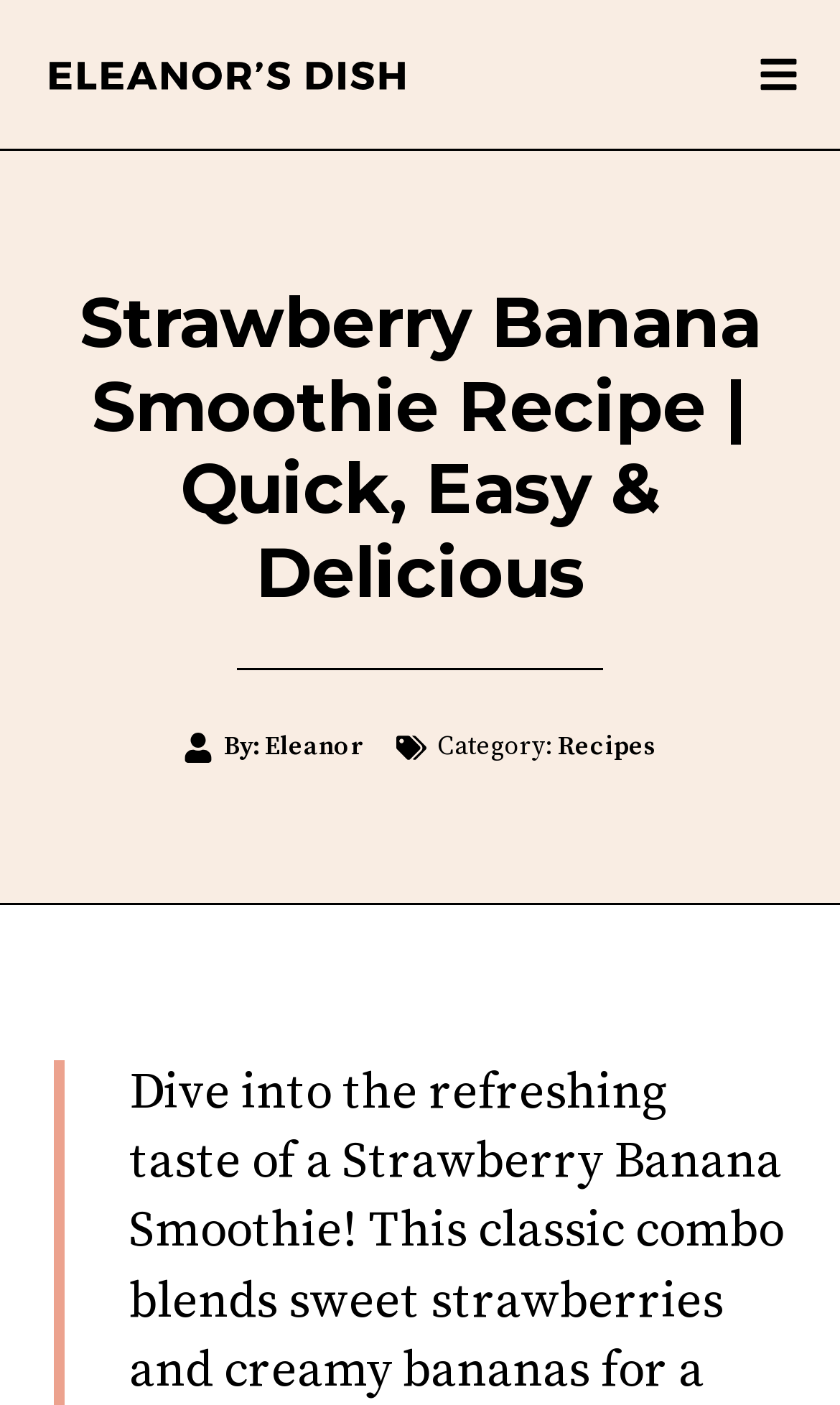Can you extract the primary headline text from the webpage?

Strawberry Banana Smoothie Recipe | Quick, Easy & Delicious